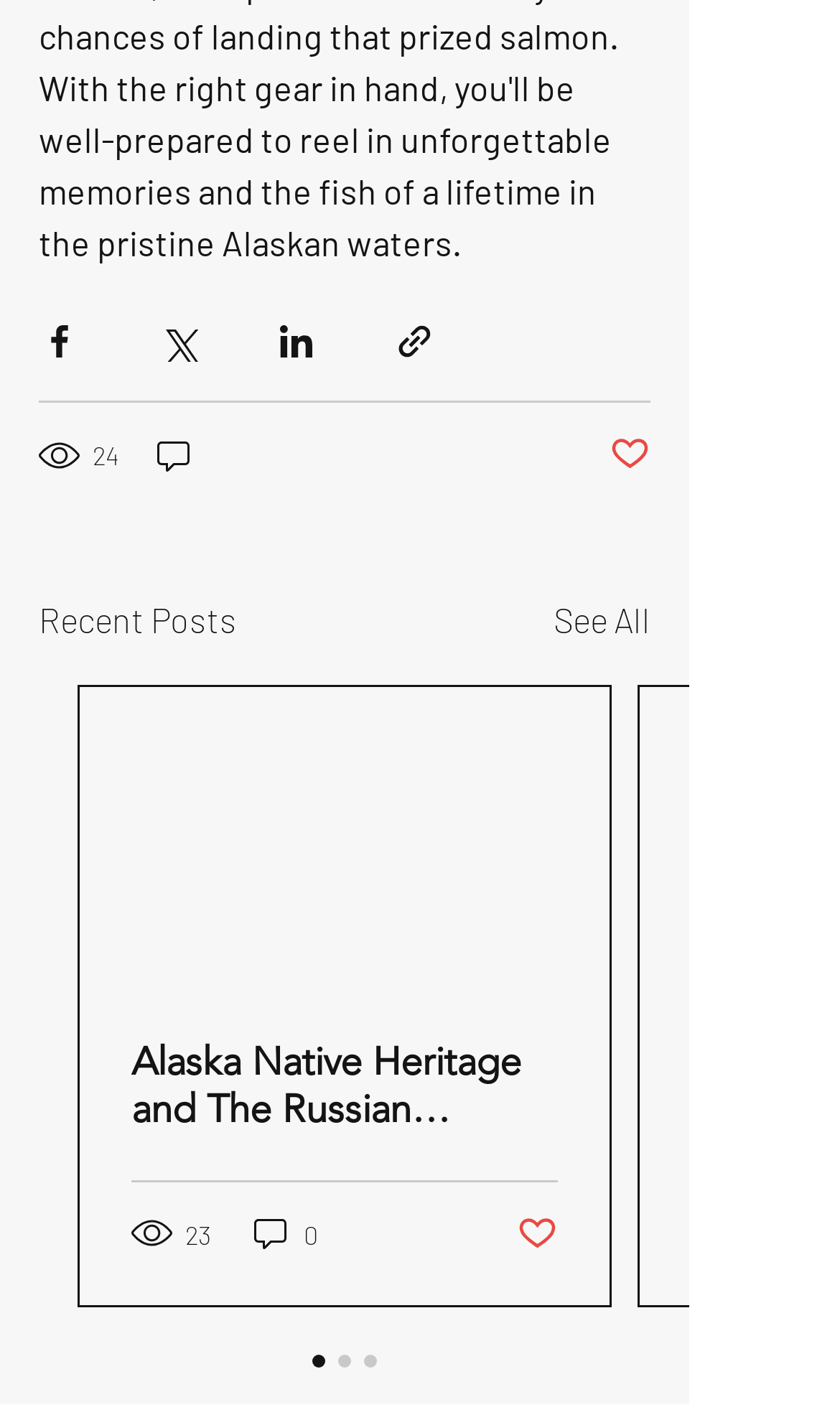How many posts are displayed on the webpage?
Analyze the image and provide a thorough answer to the question.

Only one post is displayed on the webpage, which is indicated by the presence of a single article element with hidden links and text.